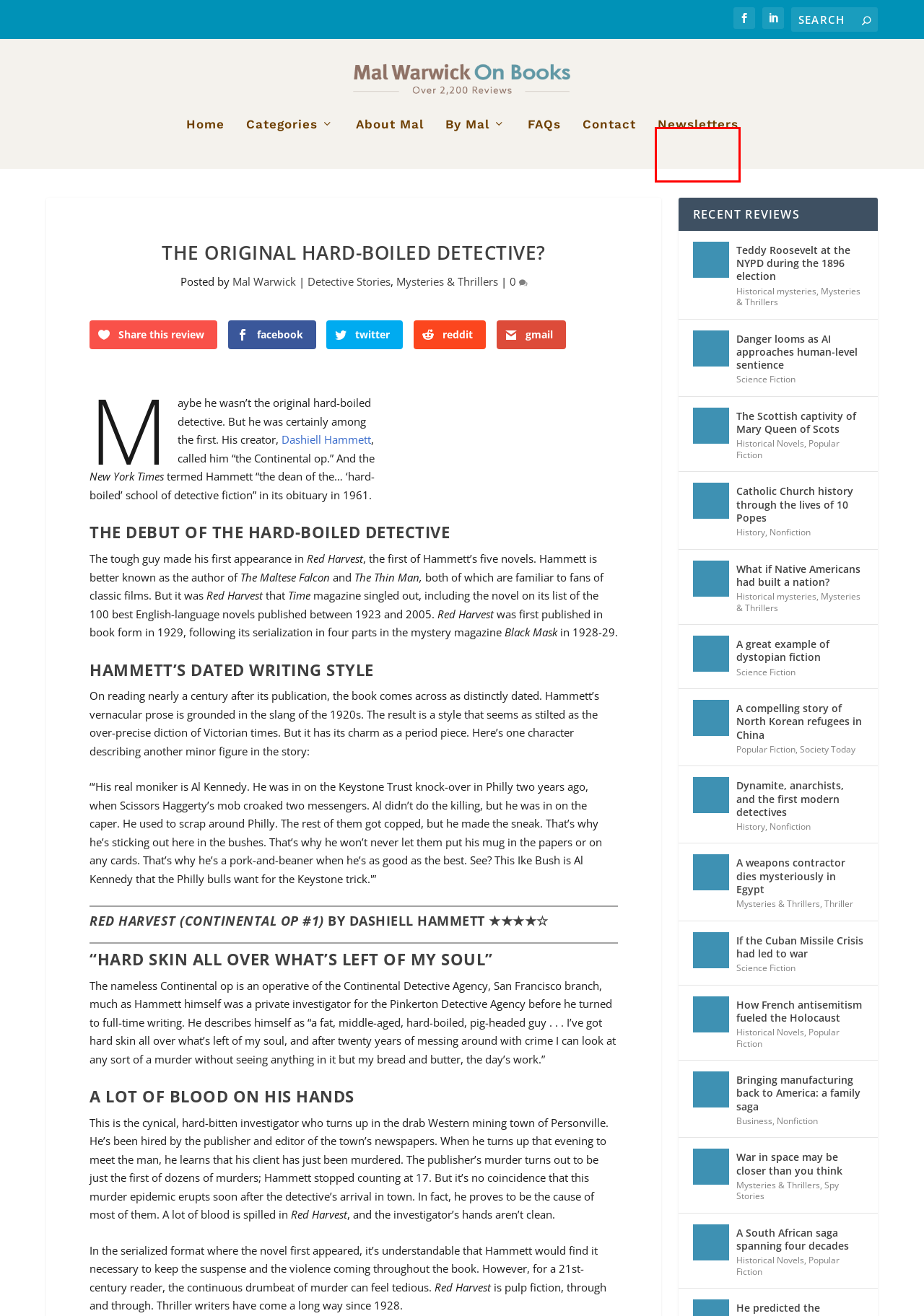Take a look at the provided webpage screenshot featuring a red bounding box around an element. Select the most appropriate webpage description for the page that loads after clicking on the element inside the red bounding box. Here are the candidates:
A. Science Fiction Archives | Mal Warwick On Books
B. Mal Warwick, Author at Mal Warwick On Books
C. Newsletters | Mal Warwick On Books
D. An alternate history of a powerful Native American society
E. An alternate history novel about the aftermath of nuclear war
F. Historical mysteries Archives | Mal Warwick On Books
G. A South African saga spanning four decades | Mal Warwick On Books
H. Bringing manufacturing back to America: a family saga | Mal Warwick On Books

C